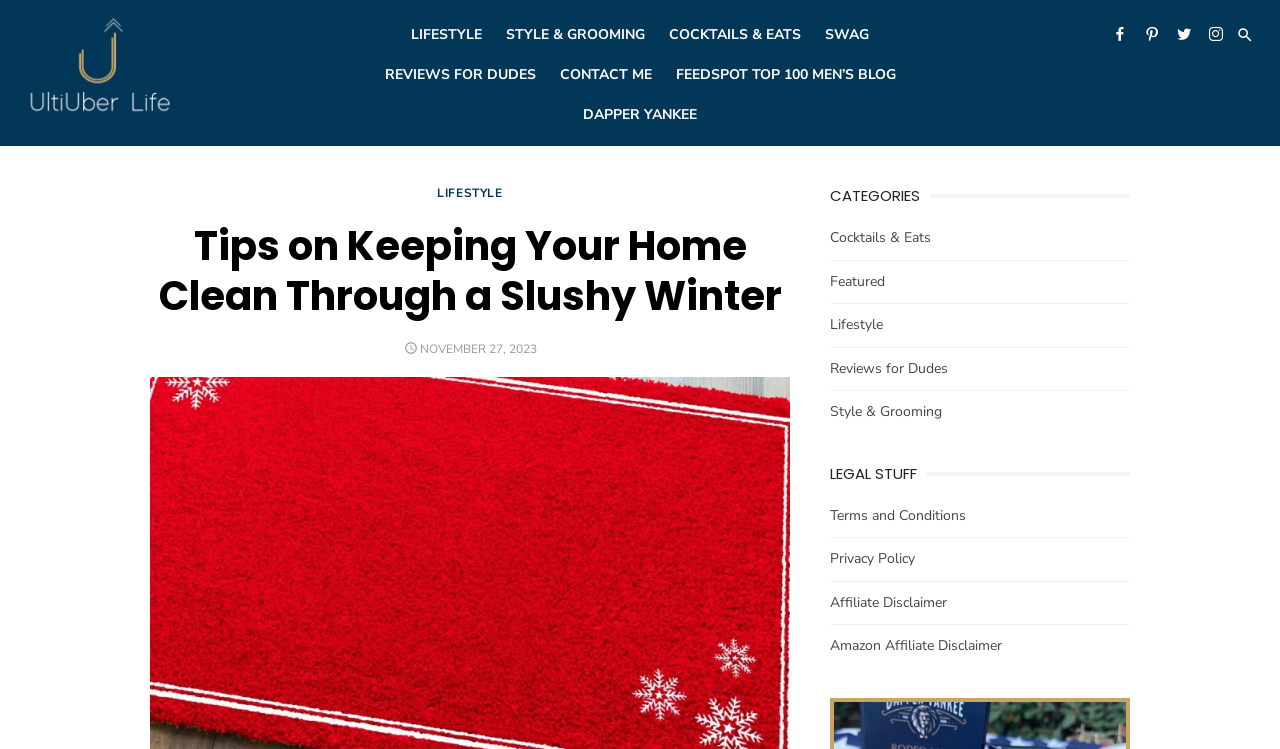What is the name of the blog?
Refer to the image and offer an in-depth and detailed answer to the question.

I determined the answer by looking at the top-left corner of the webpage, where I found a link and an image with the text 'UltiUber Life'. This suggests that 'UltiUber Life' is the name of the blog.